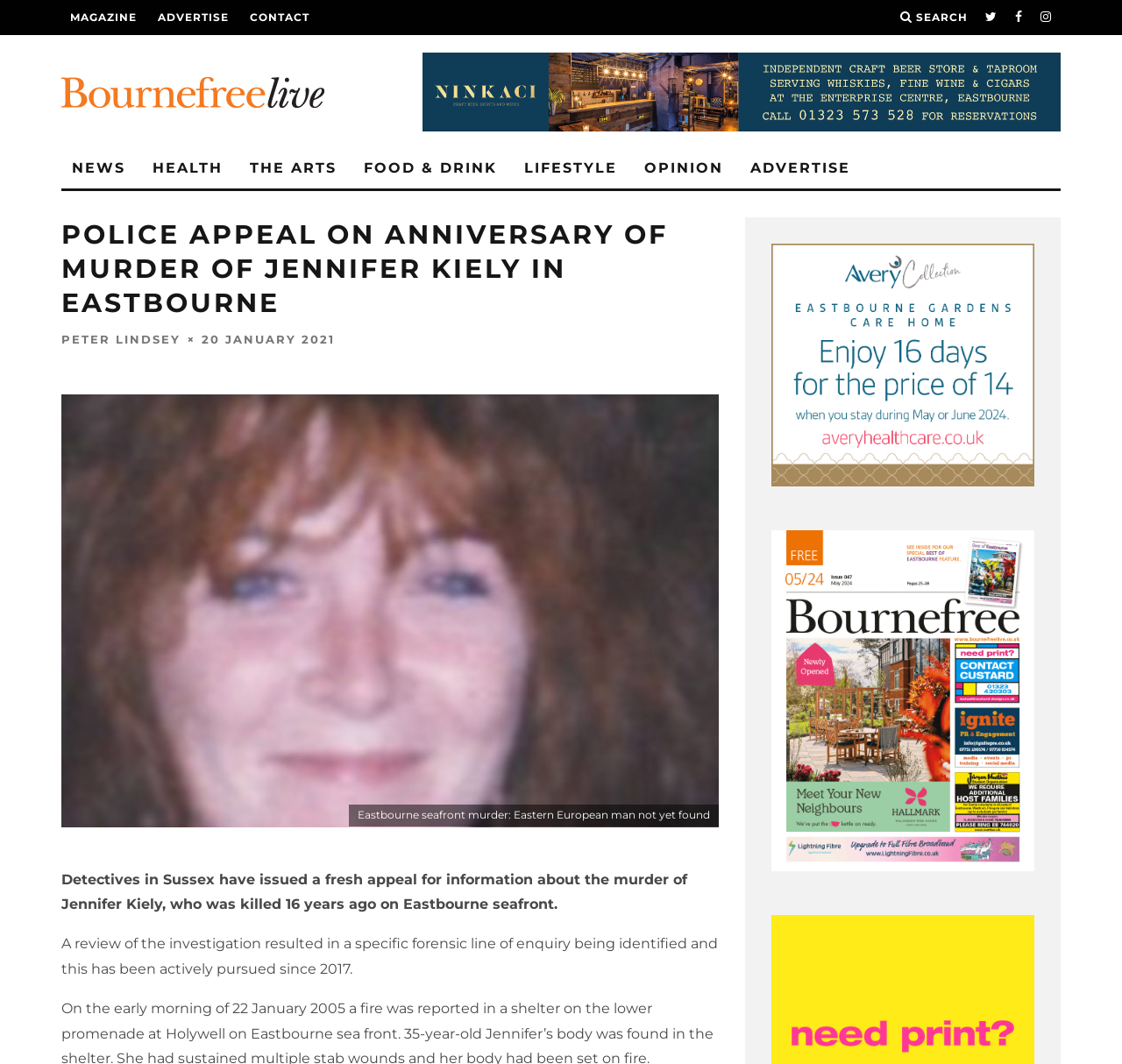Determine the bounding box coordinates for the area that needs to be clicked to fulfill this task: "Search using the search icon". The coordinates must be given as four float numbers between 0 and 1, i.e., [left, top, right, bottom].

[0.802, 0.0, 0.862, 0.033]